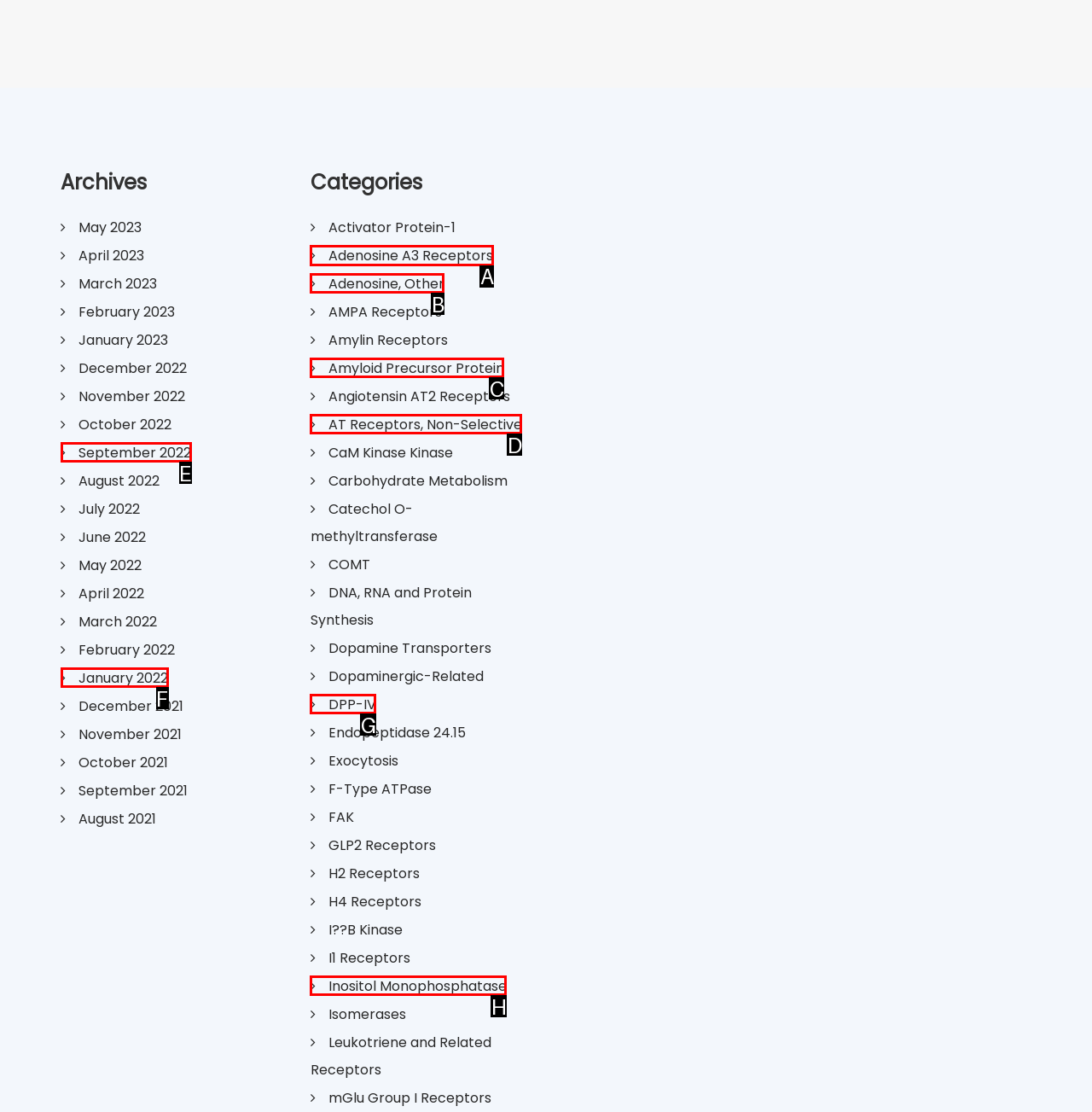Choose the letter of the element that should be clicked to complete the task: Learn about Adenosine A3 Receptors
Answer with the letter from the possible choices.

A